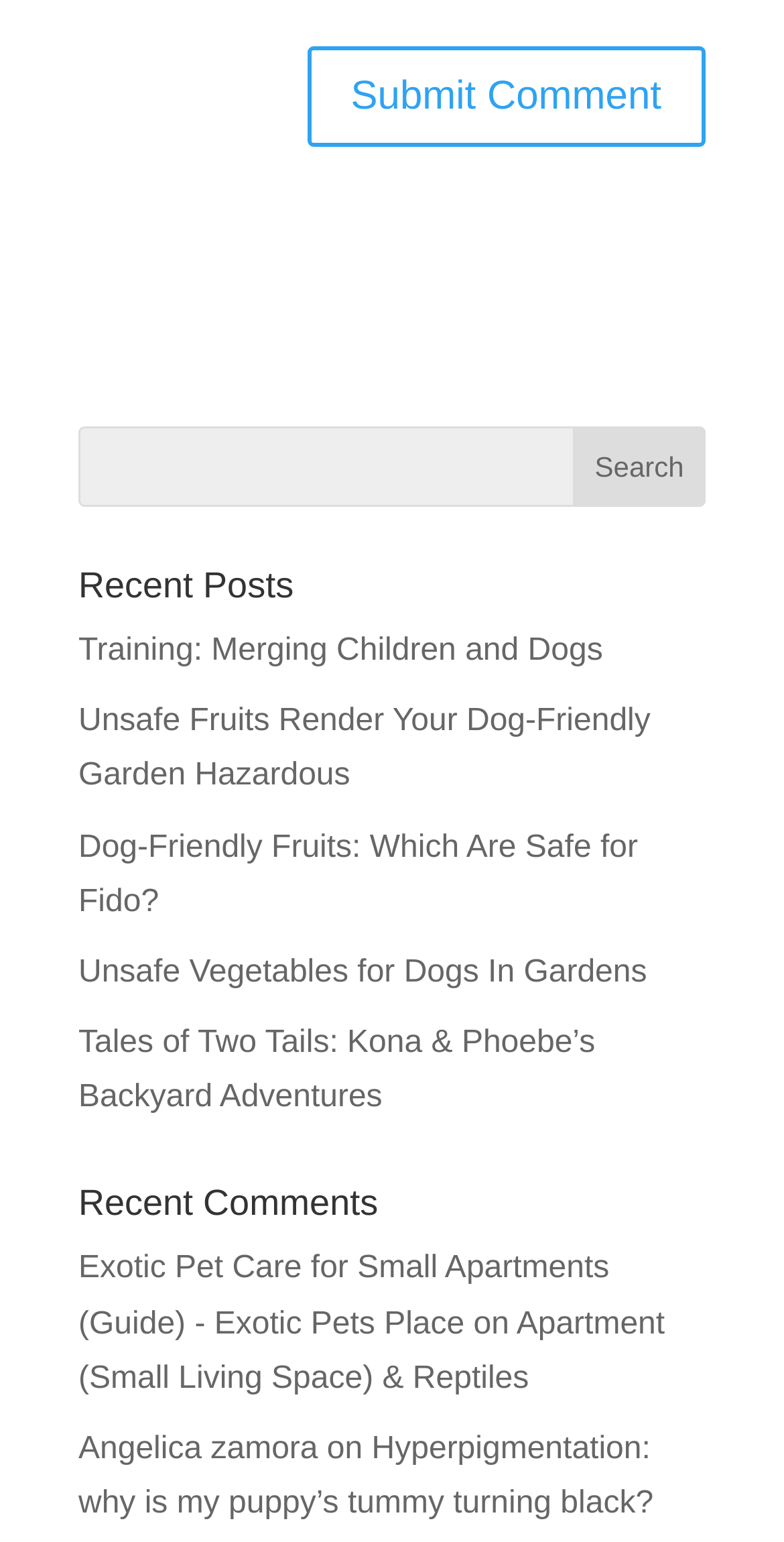Determine the bounding box coordinates of the clickable area required to perform the following instruction: "view 2021 posts". The coordinates should be represented as four float numbers between 0 and 1: [left, top, right, bottom].

None